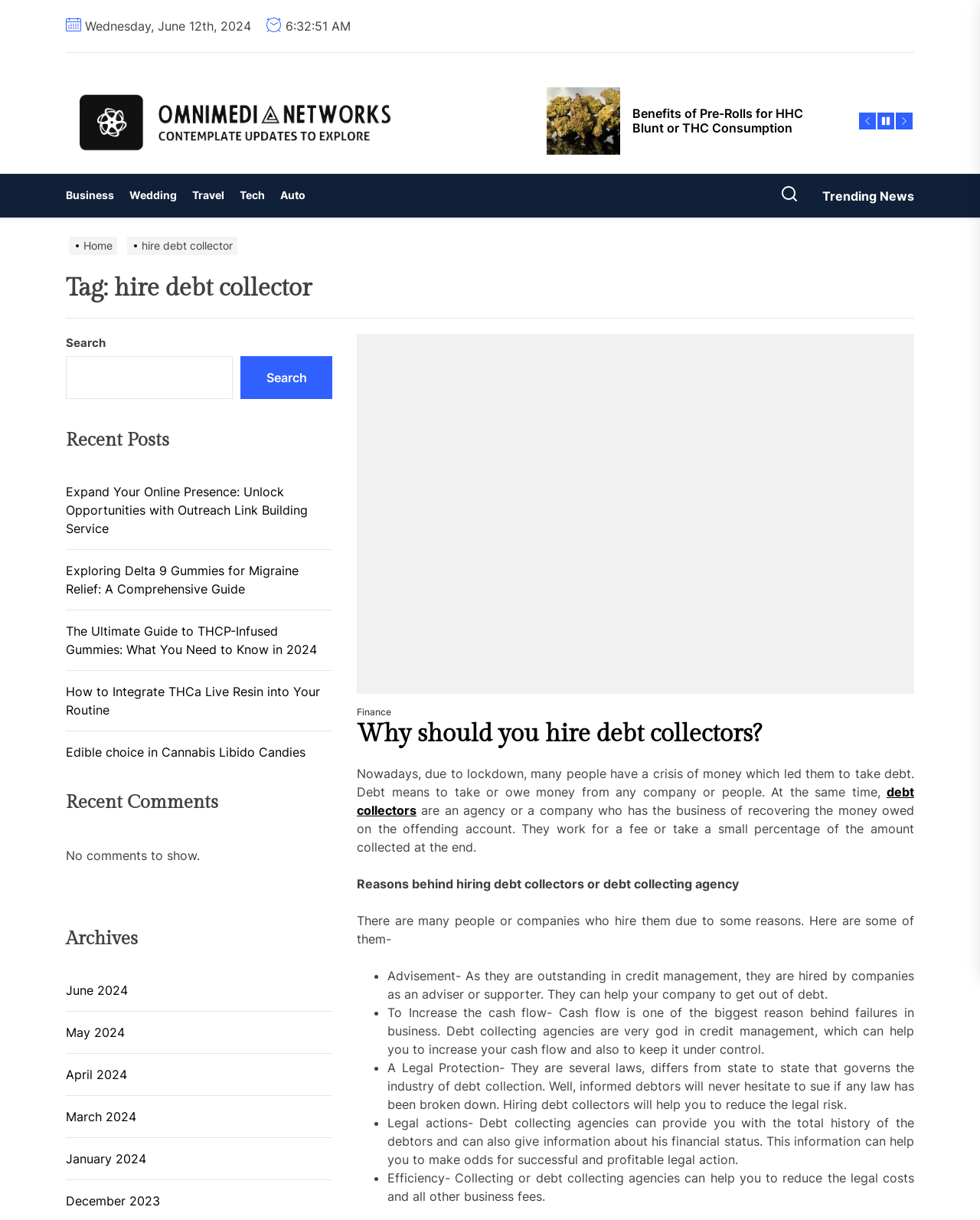Please give a short response to the question using one word or a phrase:
What is the function of the button with the bounding box [0.877, 0.092, 0.894, 0.106]?

Unknown